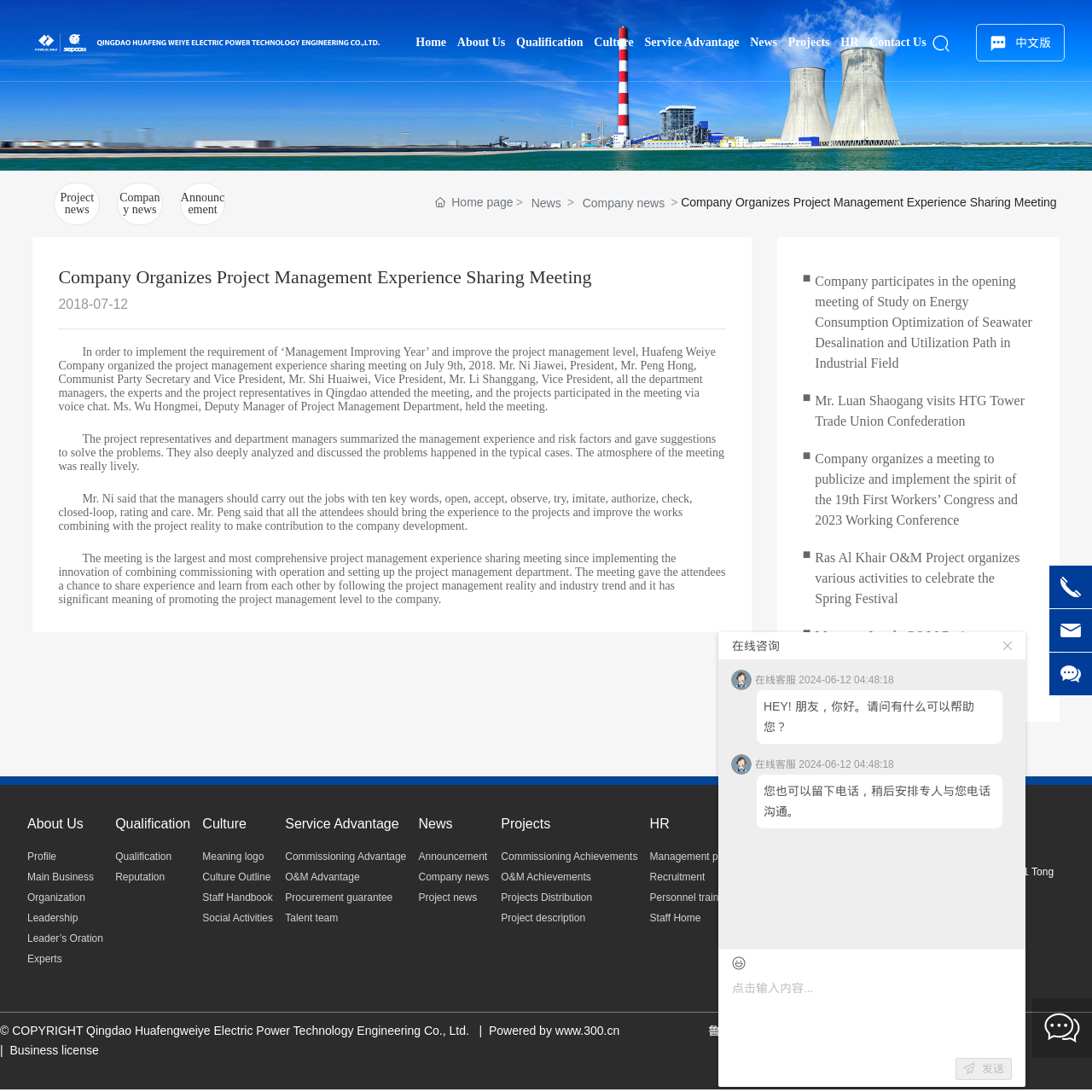What is the date of the project management experience sharing meeting?
Use the screenshot to answer the question with a single word or phrase.

2018-07-12